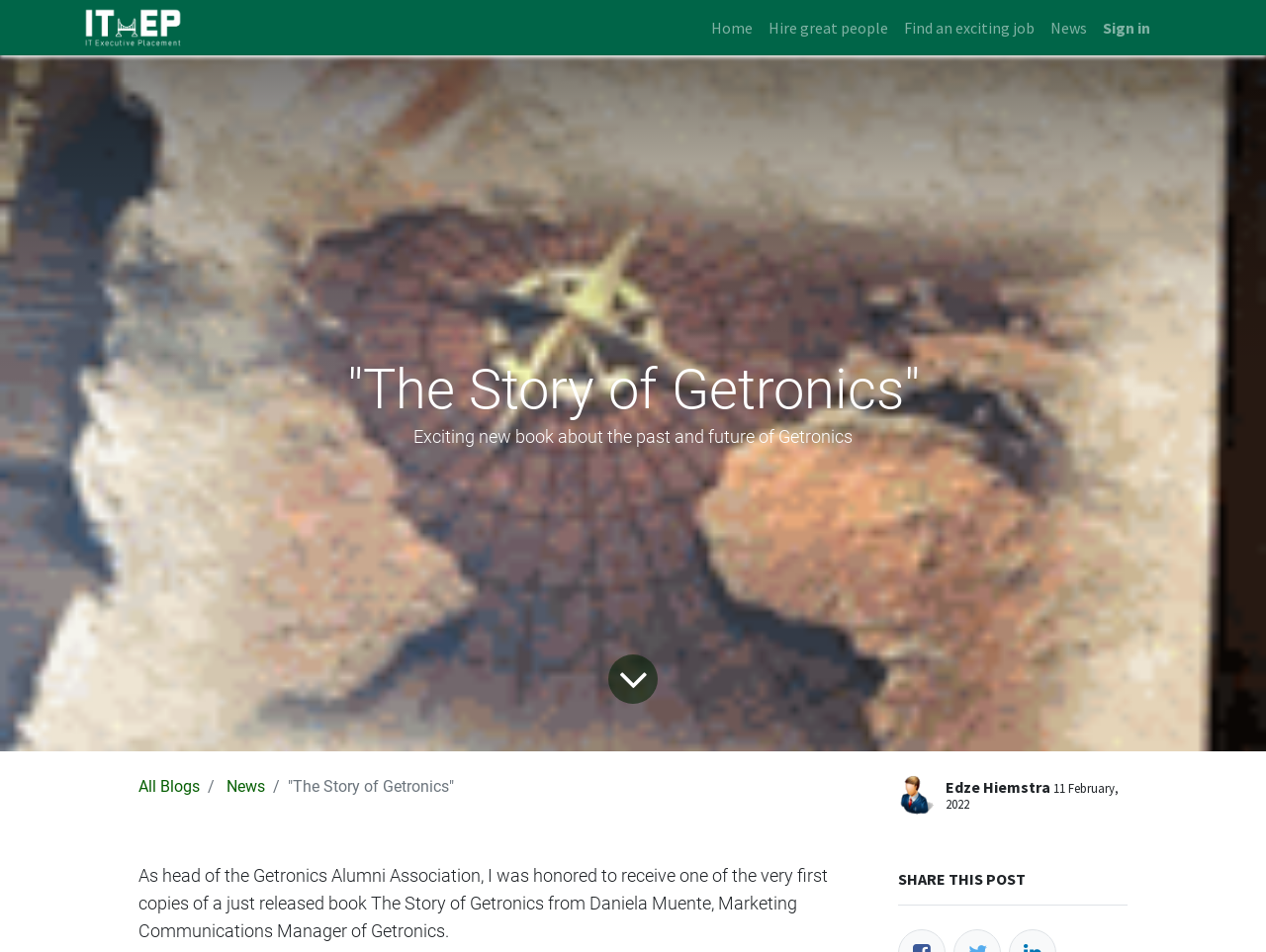Find the bounding box coordinates for the HTML element described as: "All Blogs". The coordinates should consist of four float values between 0 and 1, i.e., [left, top, right, bottom].

[0.109, 0.816, 0.158, 0.836]